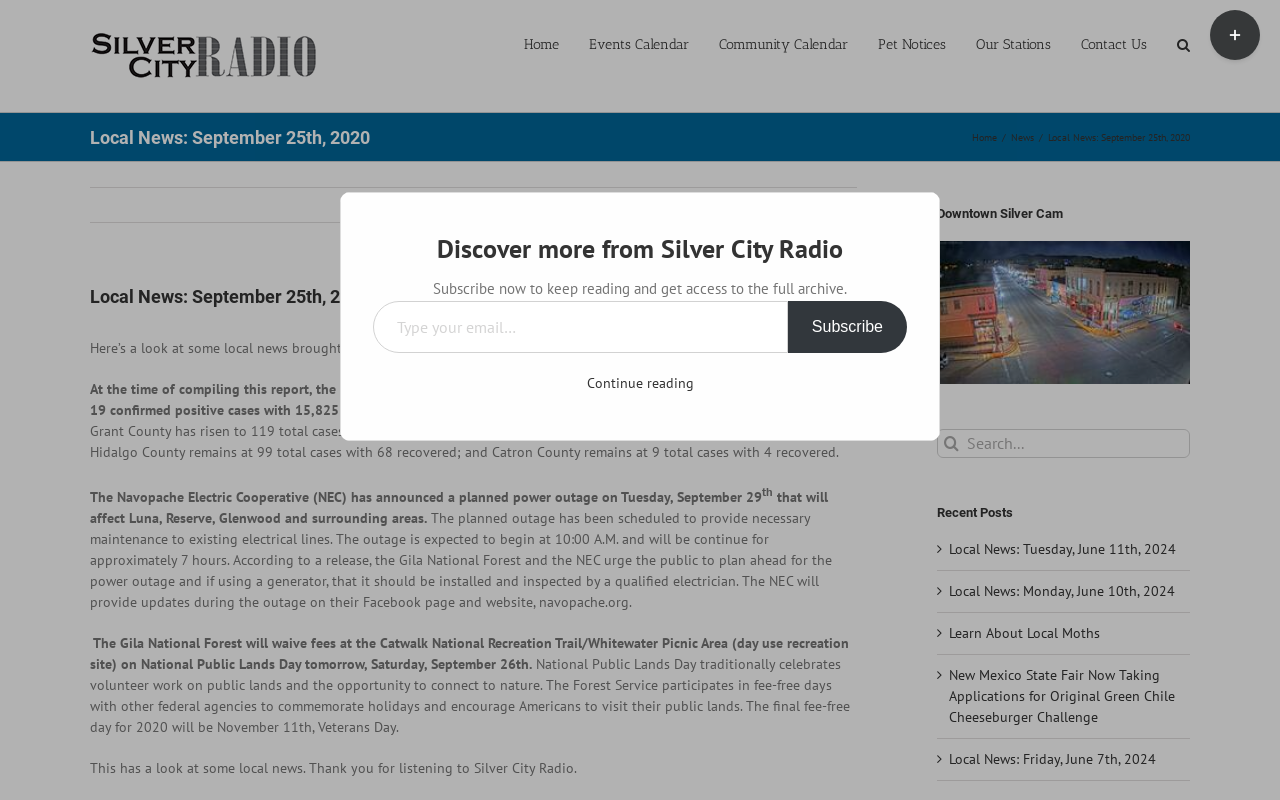Please identify the coordinates of the bounding box that should be clicked to fulfill this instruction: "Search for something".

[0.92, 0.0, 0.93, 0.108]